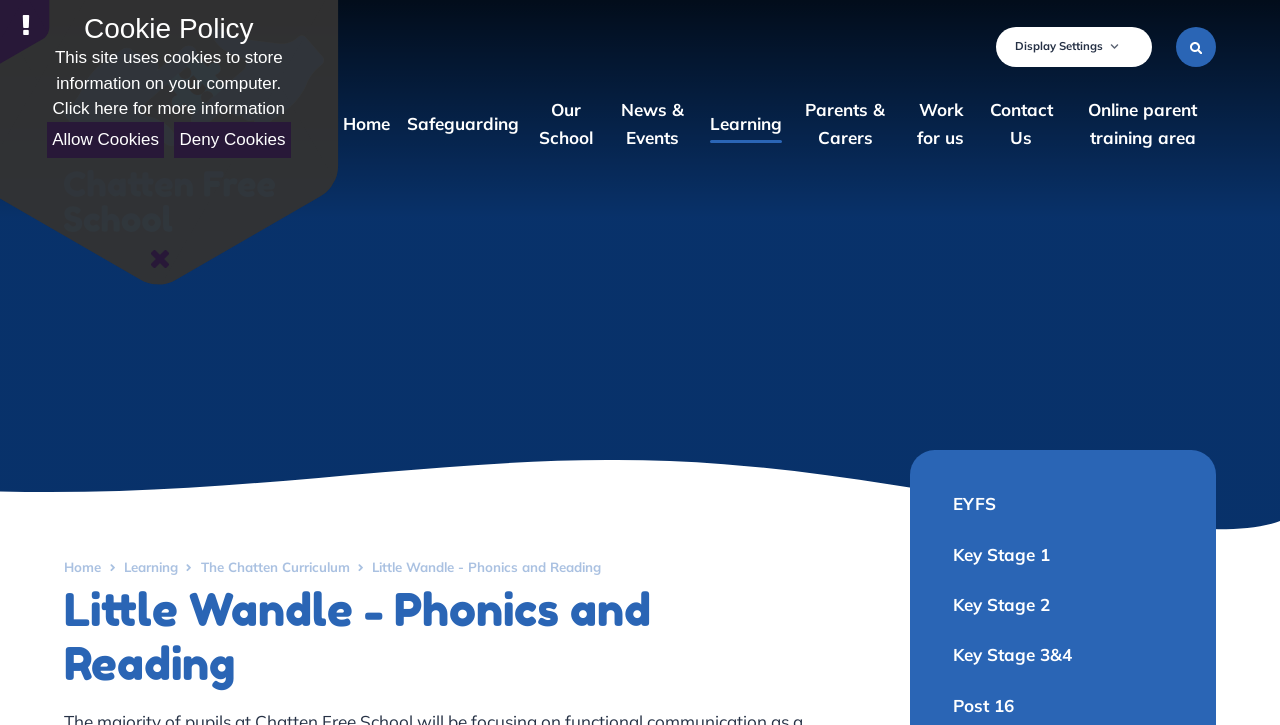Determine the bounding box for the UI element as described: "Work for us". The coordinates should be represented as four float numbers between 0 and 1, formatted as [left, top, right, bottom].

[0.71, 0.126, 0.76, 0.216]